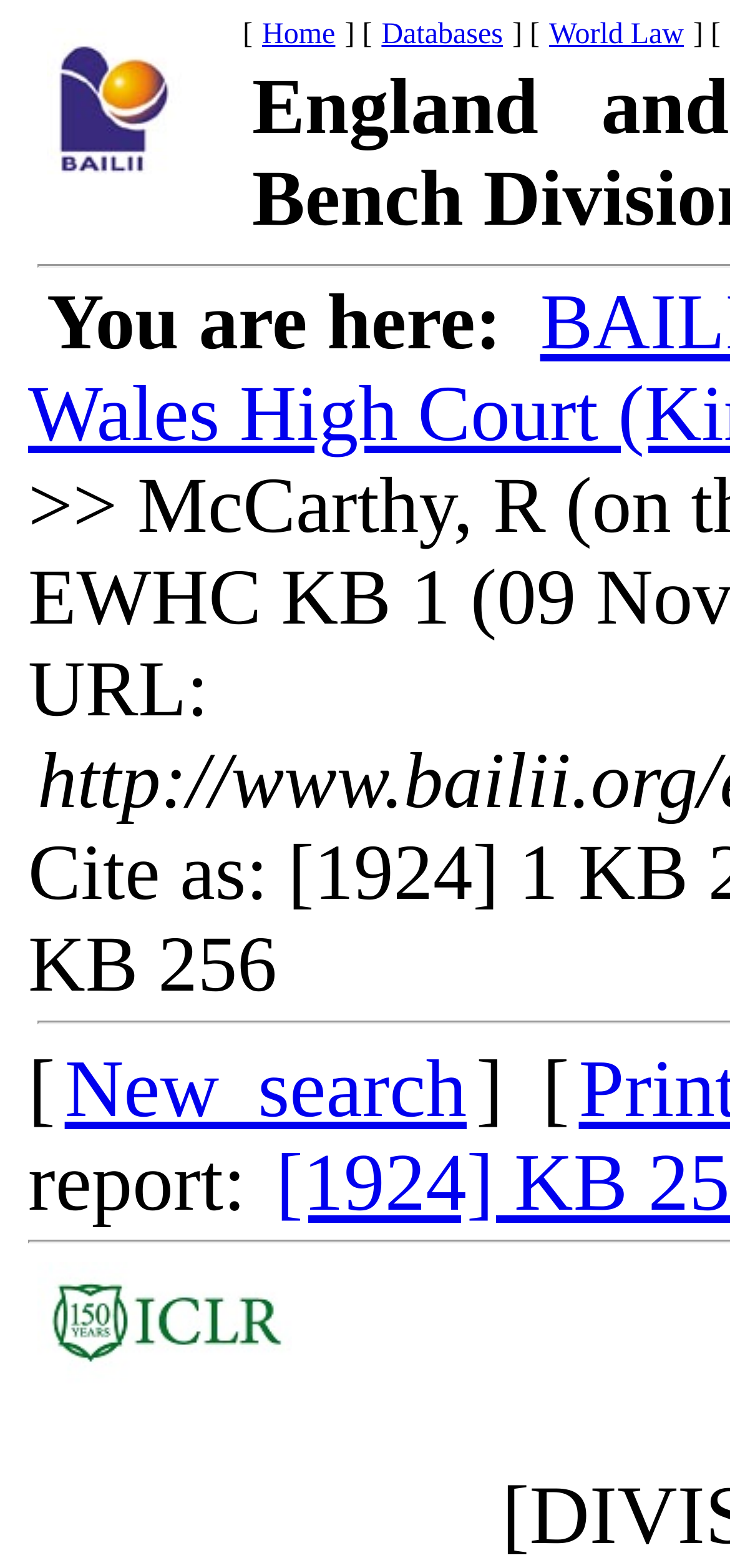Given the element description: "New search", predict the bounding box coordinates of the UI element it refers to, using four float numbers between 0 and 1, i.e., [left, top, right, bottom].

[0.089, 0.666, 0.639, 0.724]